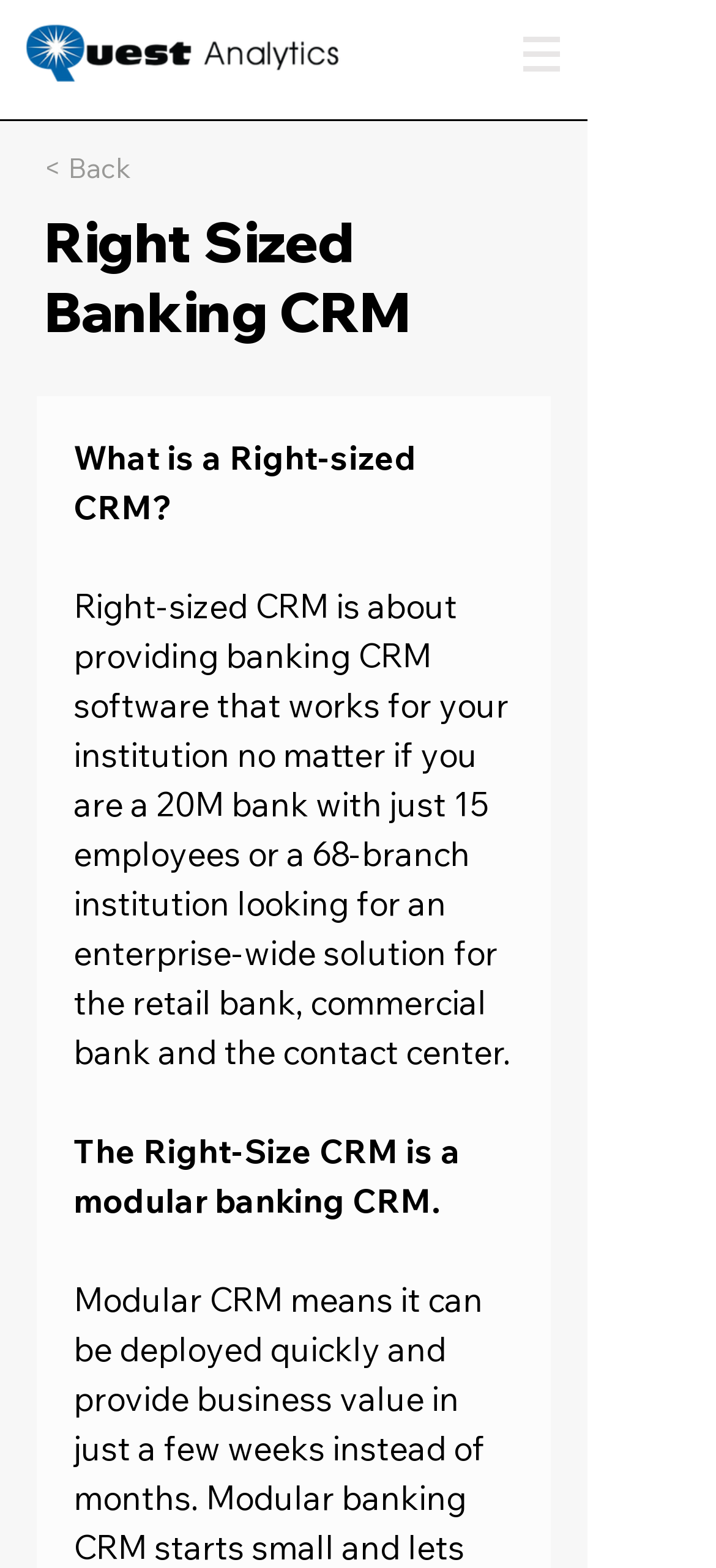How many headings are there on the webpage? Using the information from the screenshot, answer with a single word or phrase.

4